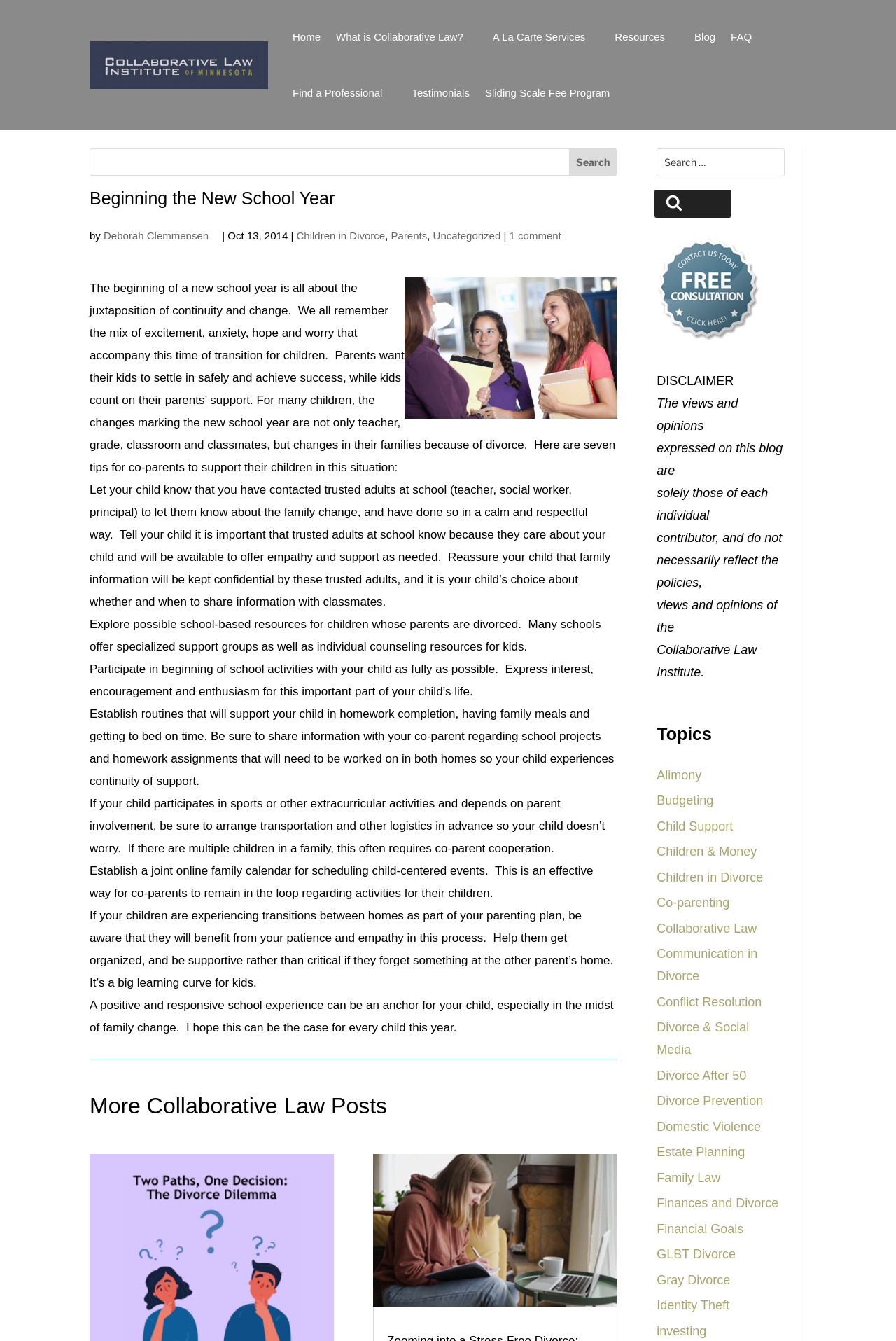Please specify the coordinates of the bounding box for the element that should be clicked to carry out this instruction: "Search for a topic". The coordinates must be four float numbers between 0 and 1, formatted as [left, top, right, bottom].

[0.101, 0.111, 0.688, 0.13]